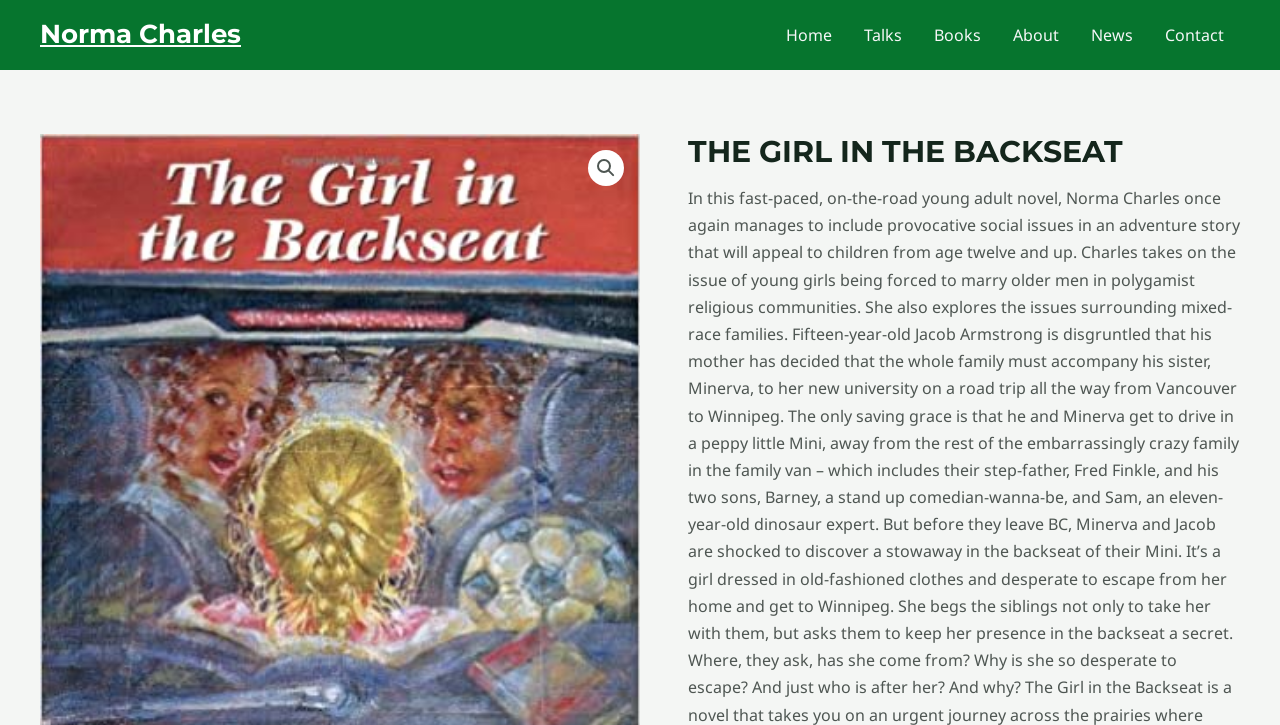What is the title of the book?
Use the information from the image to give a detailed answer to the question.

The title of the book is mentioned in a heading on the webpage, which is 'THE GIRL IN THE BACKSEAT'.